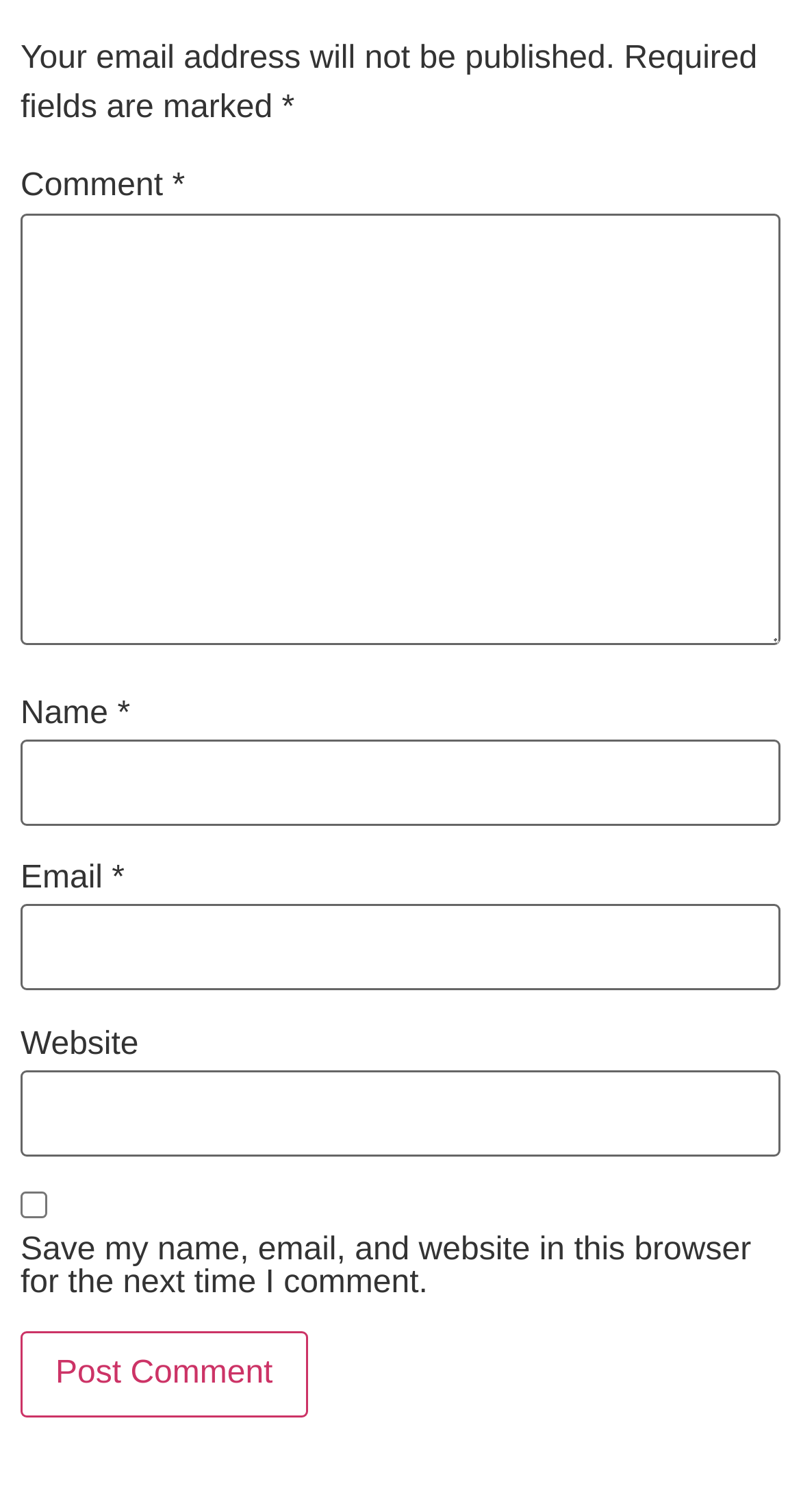Give a one-word or short phrase answer to the question: 
What is the label of the button?

Post Comment